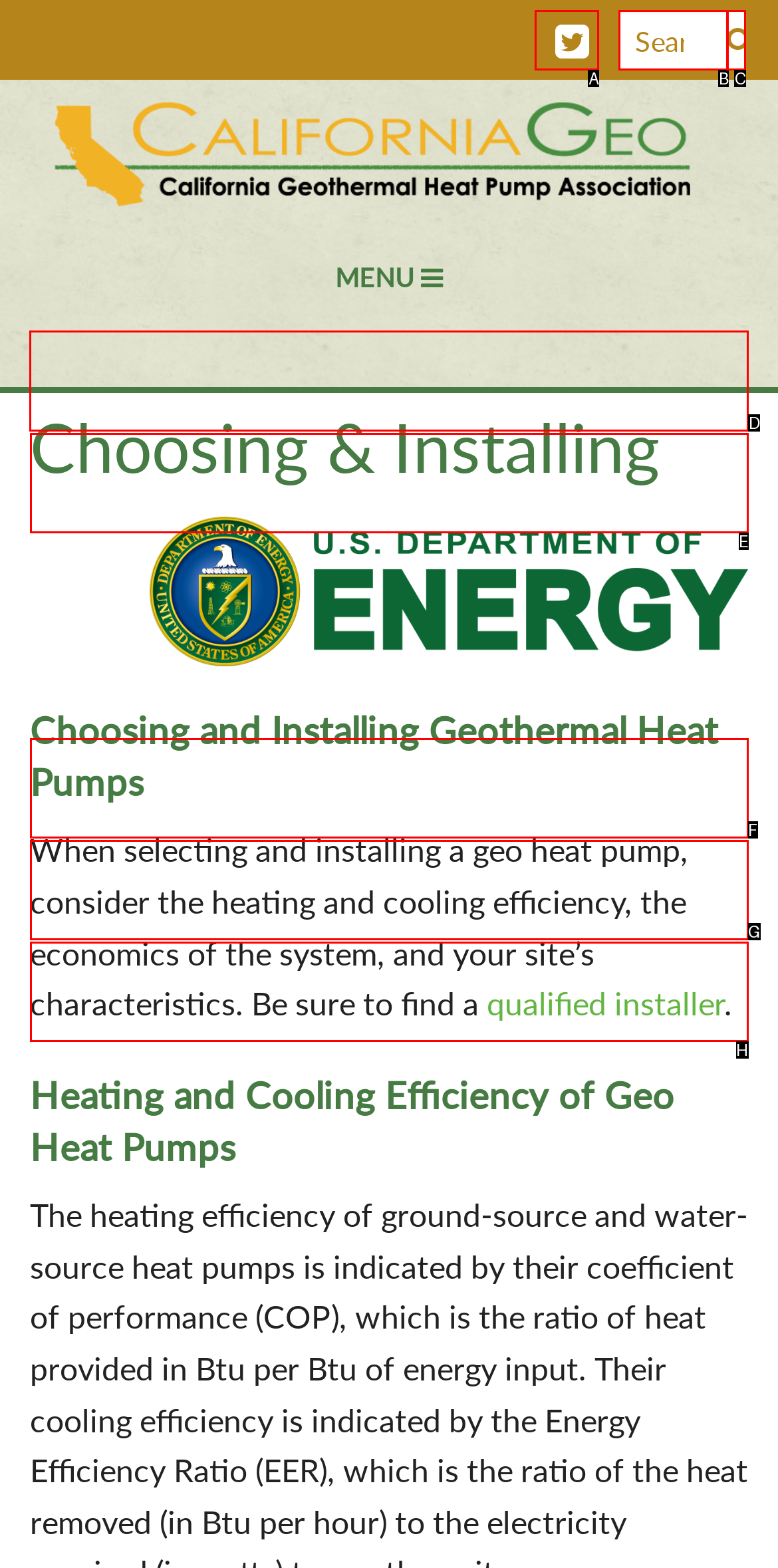Choose the correct UI element to click for this task: Click on the TamilYogi.to link Answer using the letter from the given choices.

None